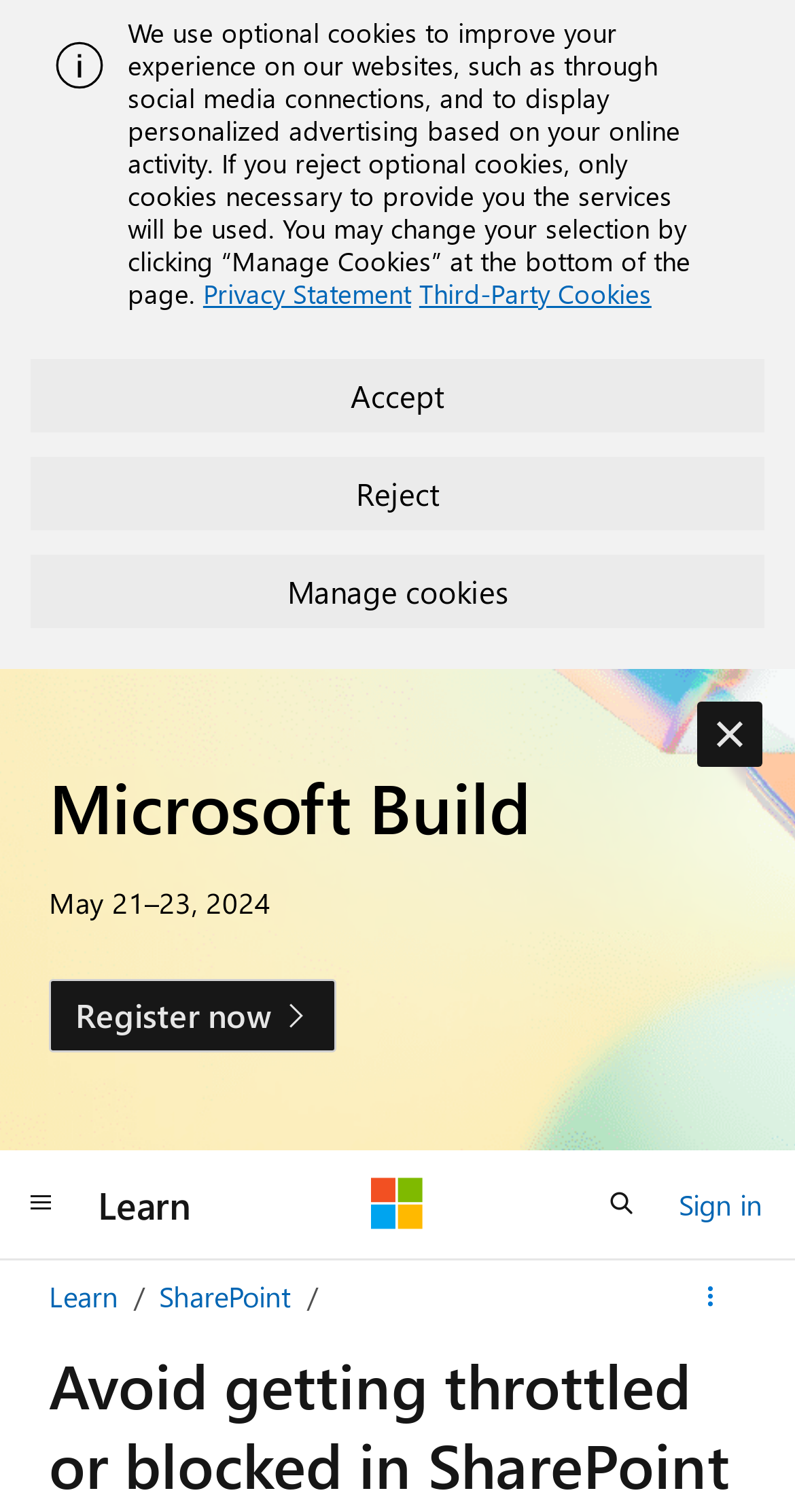Answer this question in one word or a short phrase: What is the text above the 'Register now' link?

May 21–23, 2024